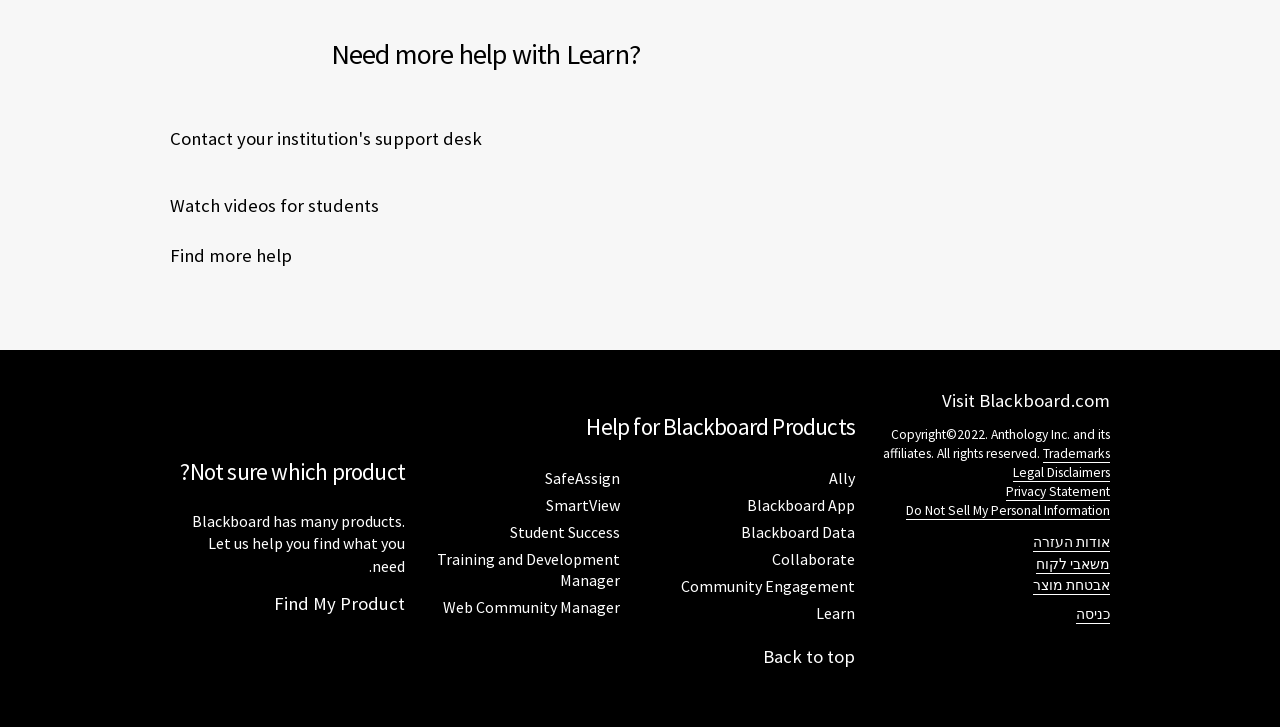Please specify the bounding box coordinates in the format (top-left x, top-left y, bottom-right x, bottom-right y), with values ranging from 0 to 1. Identify the bounding box for the UI component described as follows: Student Success

[0.398, 0.718, 0.484, 0.747]